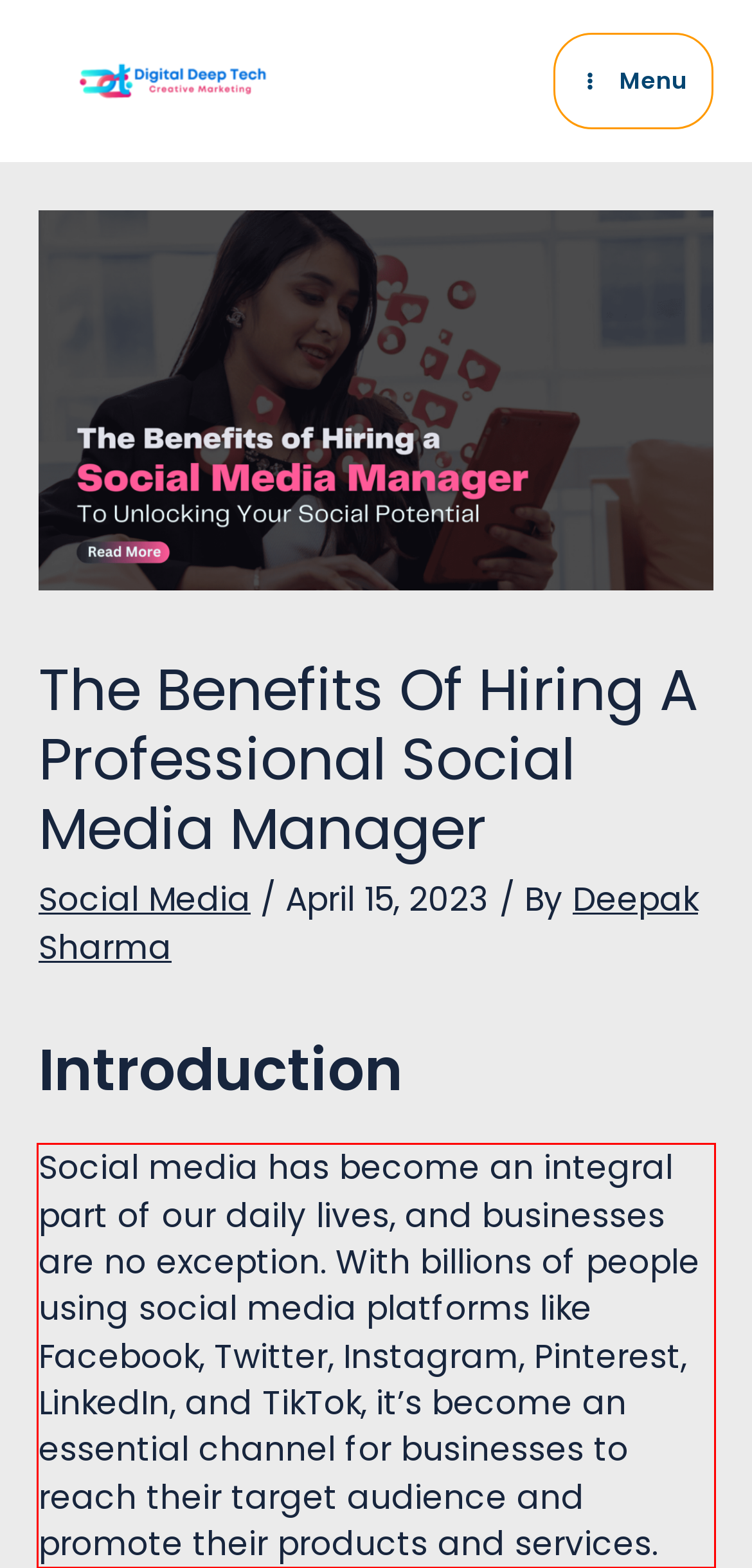Perform OCR on the text inside the red-bordered box in the provided screenshot and output the content.

Social media has become an integral part of our daily lives, and businesses are no exception. With billions of people using social media platforms like Facebook, Twitter, Instagram, Pinterest, LinkedIn, and TikTok, it’s become an essential channel for businesses to reach their target audience and promote their products and services.